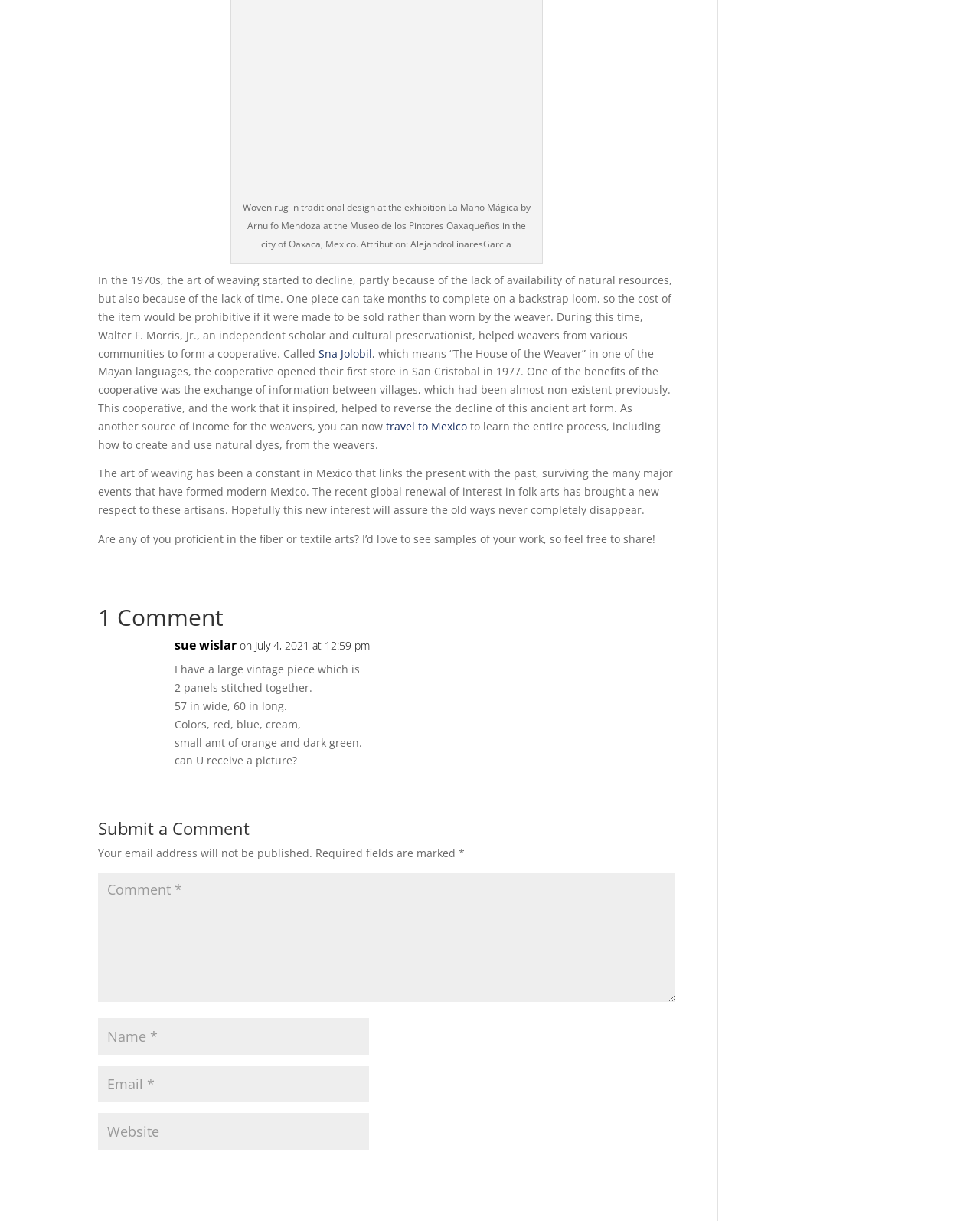Examine the image and give a thorough answer to the following question:
What can you learn from the weavers in Mexico?

You can travel to Mexico to learn the entire process of weaving, including how to create and use natural dyes, from the weavers themselves.